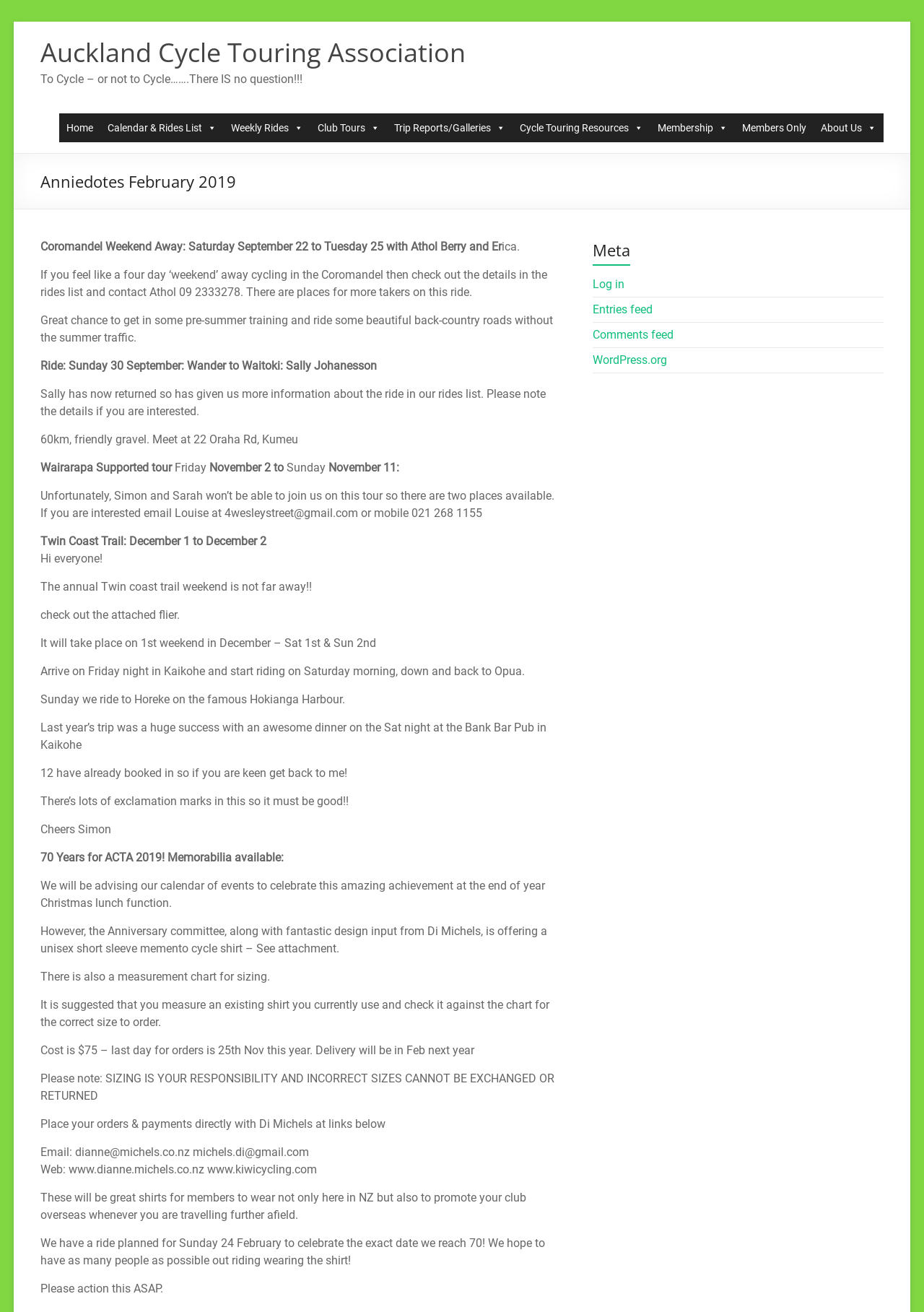Using the information in the image, give a detailed answer to the following question: What is the date of the Coromandel Weekend Away ride?

I found the answer by reading the text content of the StaticText element that mentions 'Coromandel Weekend Away: Saturday September 22 to Tuesday 25 with Athol Berry and Er'.